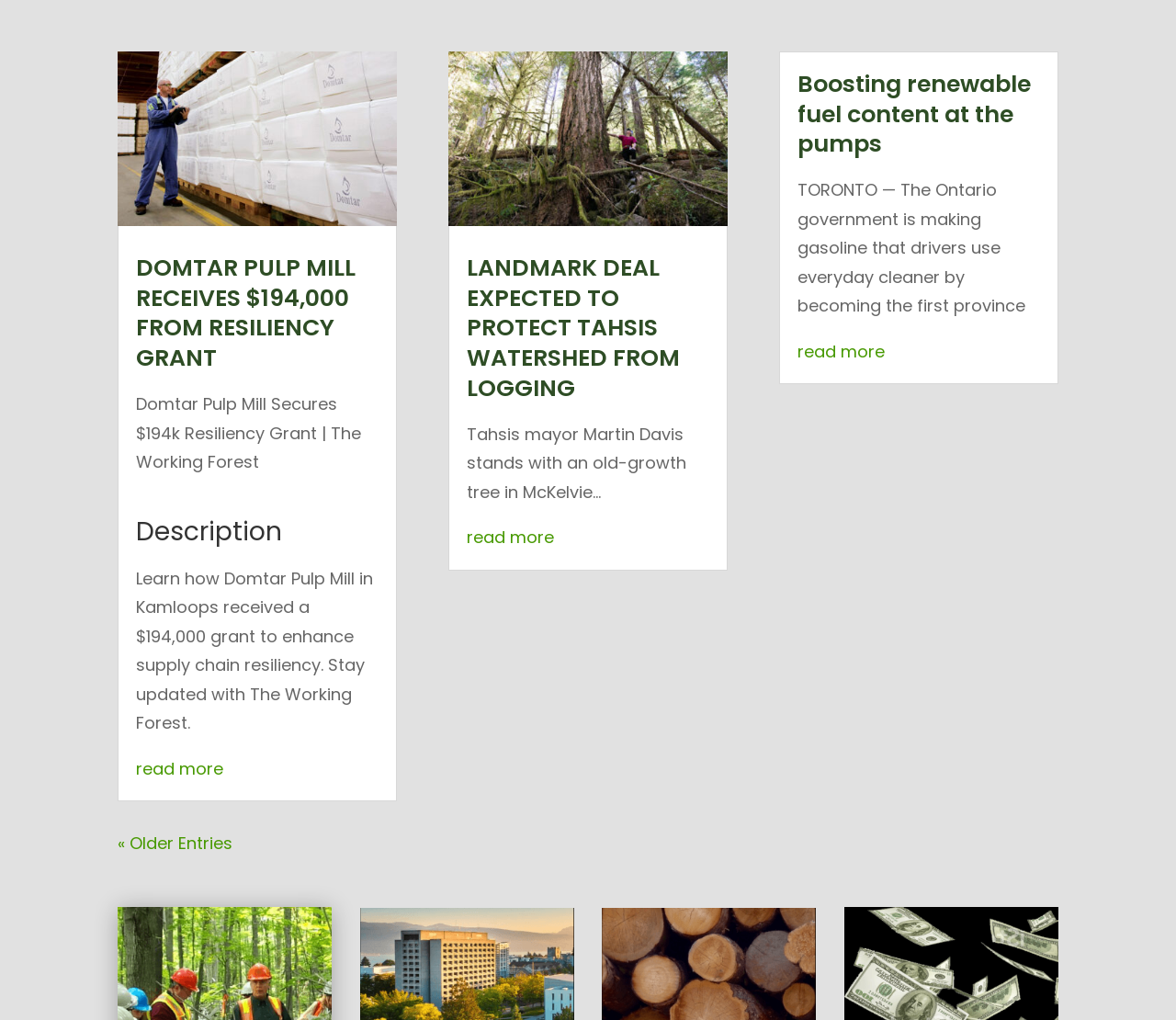How many articles are on this webpage?
Your answer should be a single word or phrase derived from the screenshot.

3